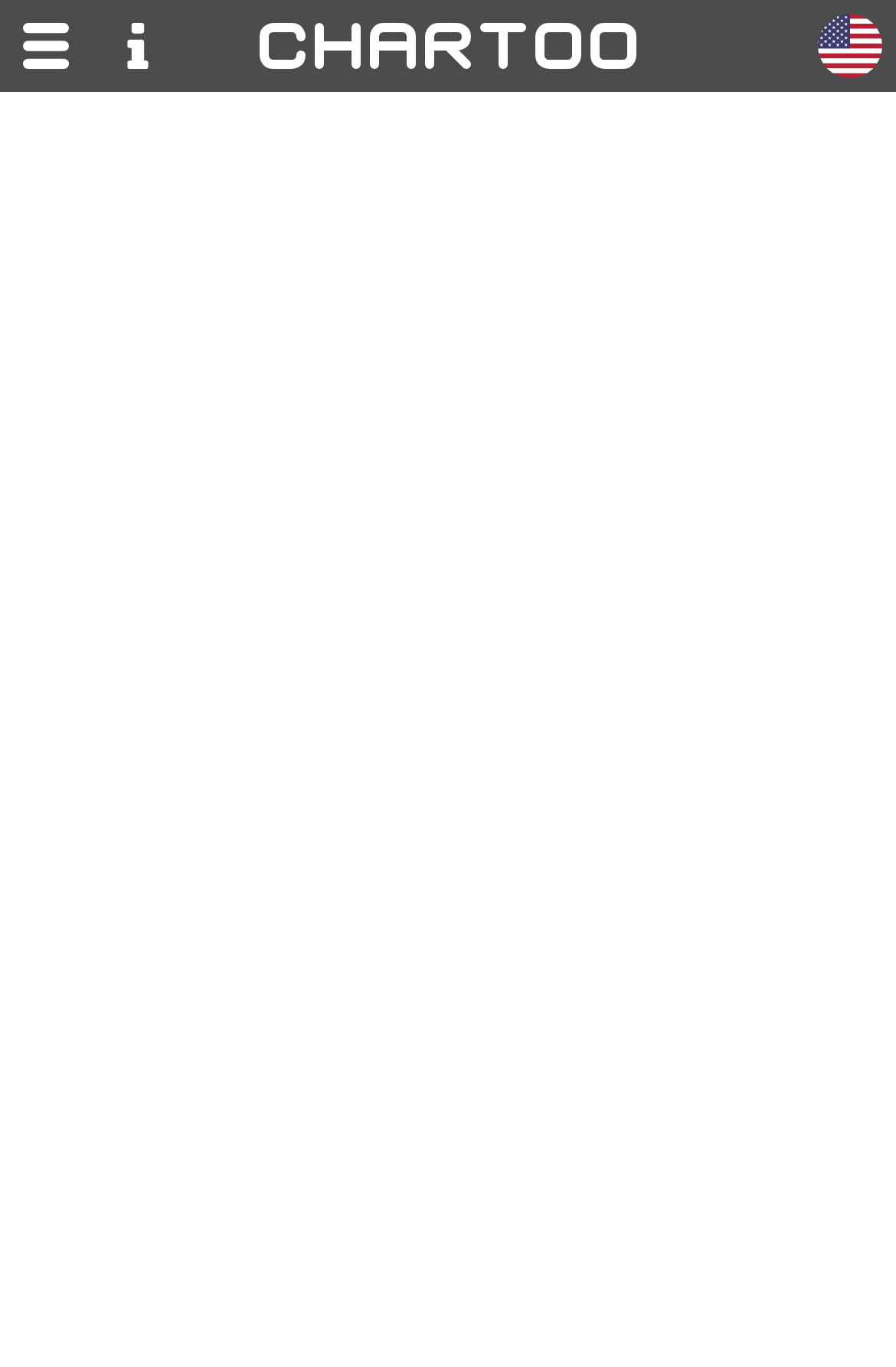What is the name of the record label?
Based on the image, answer the question with as much detail as possible.

The answer can be found in the header section of the webpage, where it is written '16 CARRIAGES ℗ 2024 Parkwood Entertainment LLC, under exclusive license to Columbia Records, a Division of Sony Music Entertainment'.